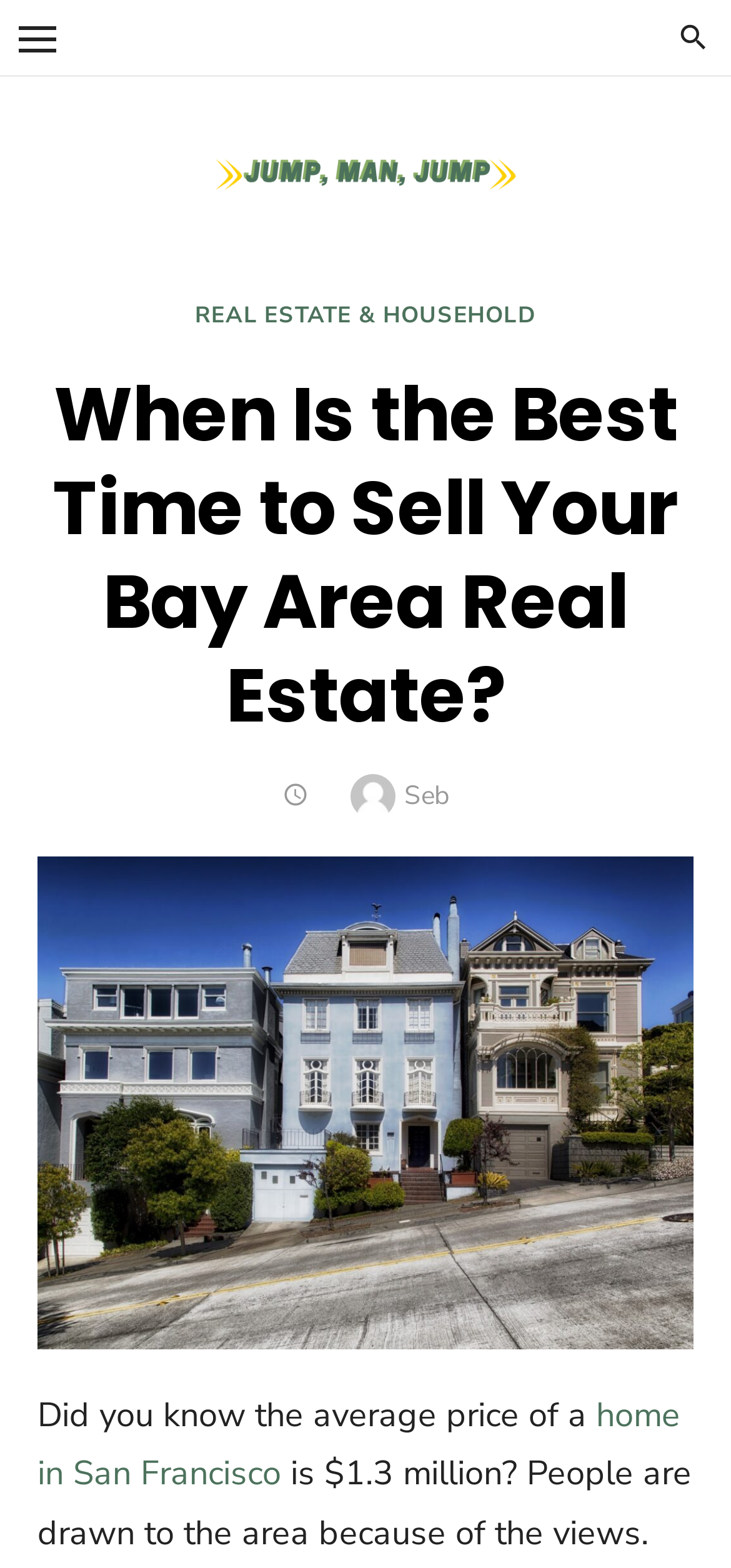Generate a thorough explanation of the webpage's elements.

The webpage appears to be a blog post or article about real estate in the Bay Area, specifically discussing the best time to sell property. At the top of the page, there is a menu element, followed by a link to the website's homepage, "Jump Man Jump!", which also features an image with the same name.

Below the menu and homepage link, there is a header section that spans almost the entire width of the page. Within this section, there is a link to a category page titled "REAL ESTATE & HOUSEHOLD", a heading that reads "When Is the Best Time to Sell Your Bay Area Real Estate?", and some metadata about the post, including the text "POSTED ON" and the author's name, "Seb", which is also a link.

Further down the page, there is a figure element that takes up a significant portion of the page's width. This element contains an image, which is not described. Below the image, there is a block of text that starts with "Did you know the average price of a home in San Francisco is..." and includes a link to the phrase "home in San Francisco". This text appears to be the introduction or lead-in to the article's main content.